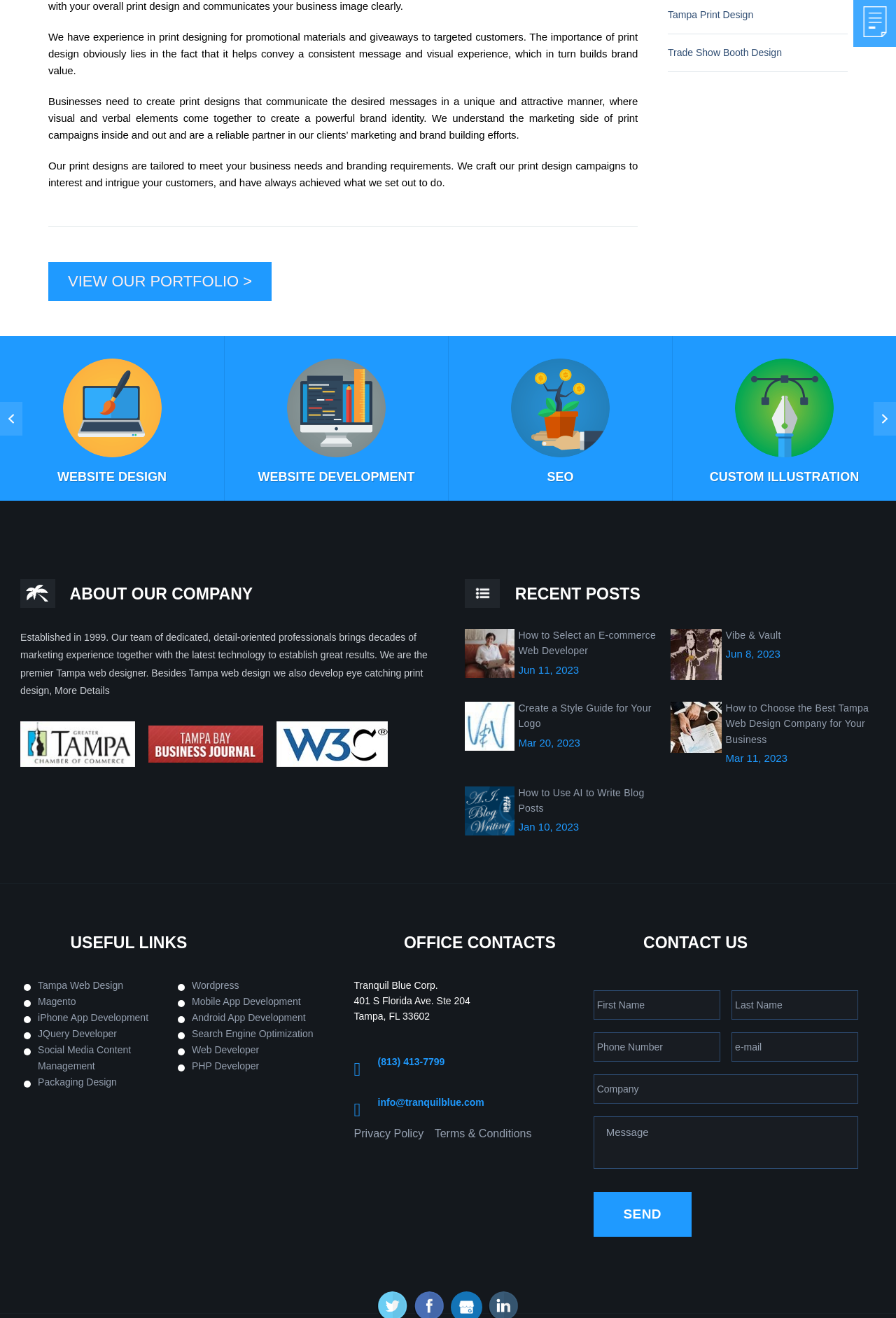Identify the bounding box for the element characterized by the following description: "Trade Show Booth Design".

[0.745, 0.026, 0.873, 0.054]